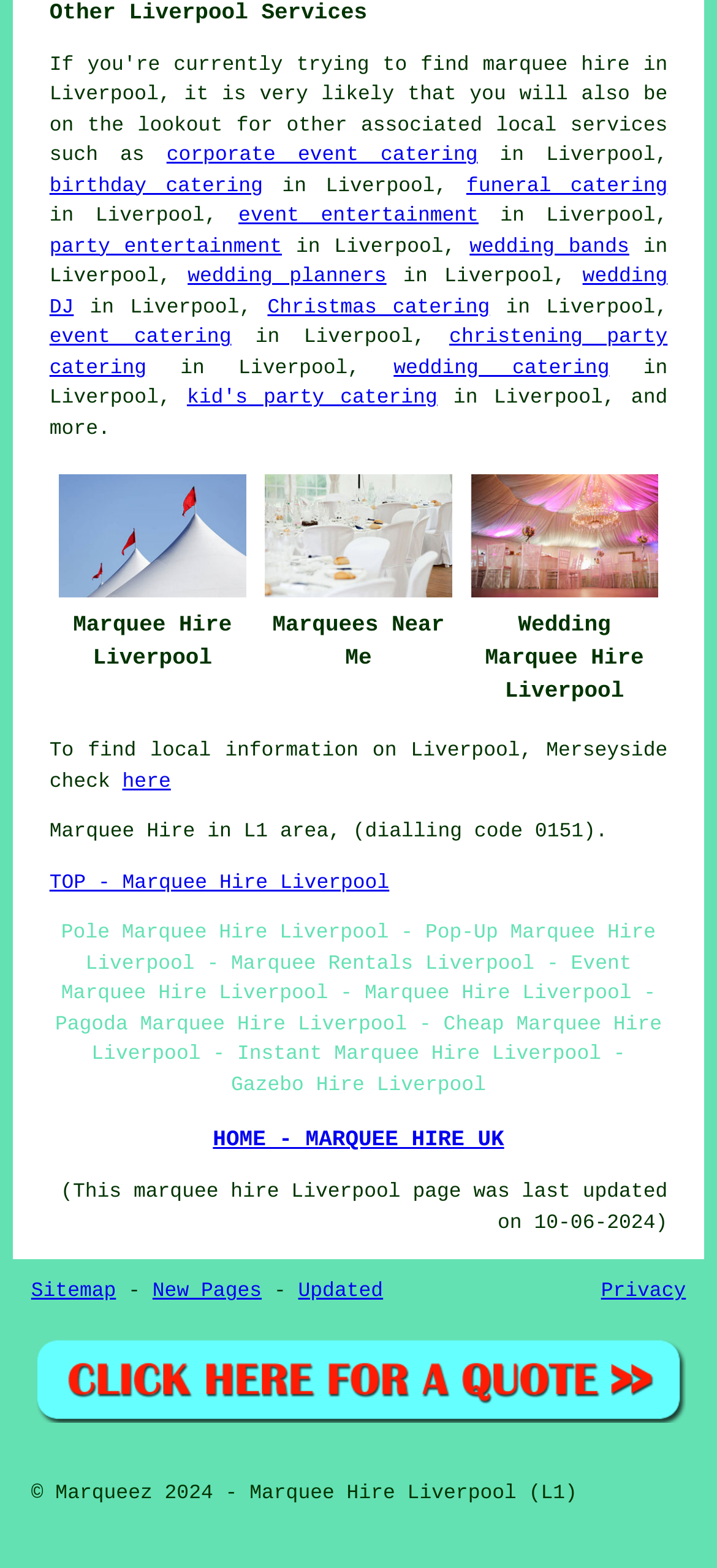What type of events can be catered in Liverpool?
Respond to the question with a single word or phrase according to the image.

Corporate, birthday, funeral, etc.